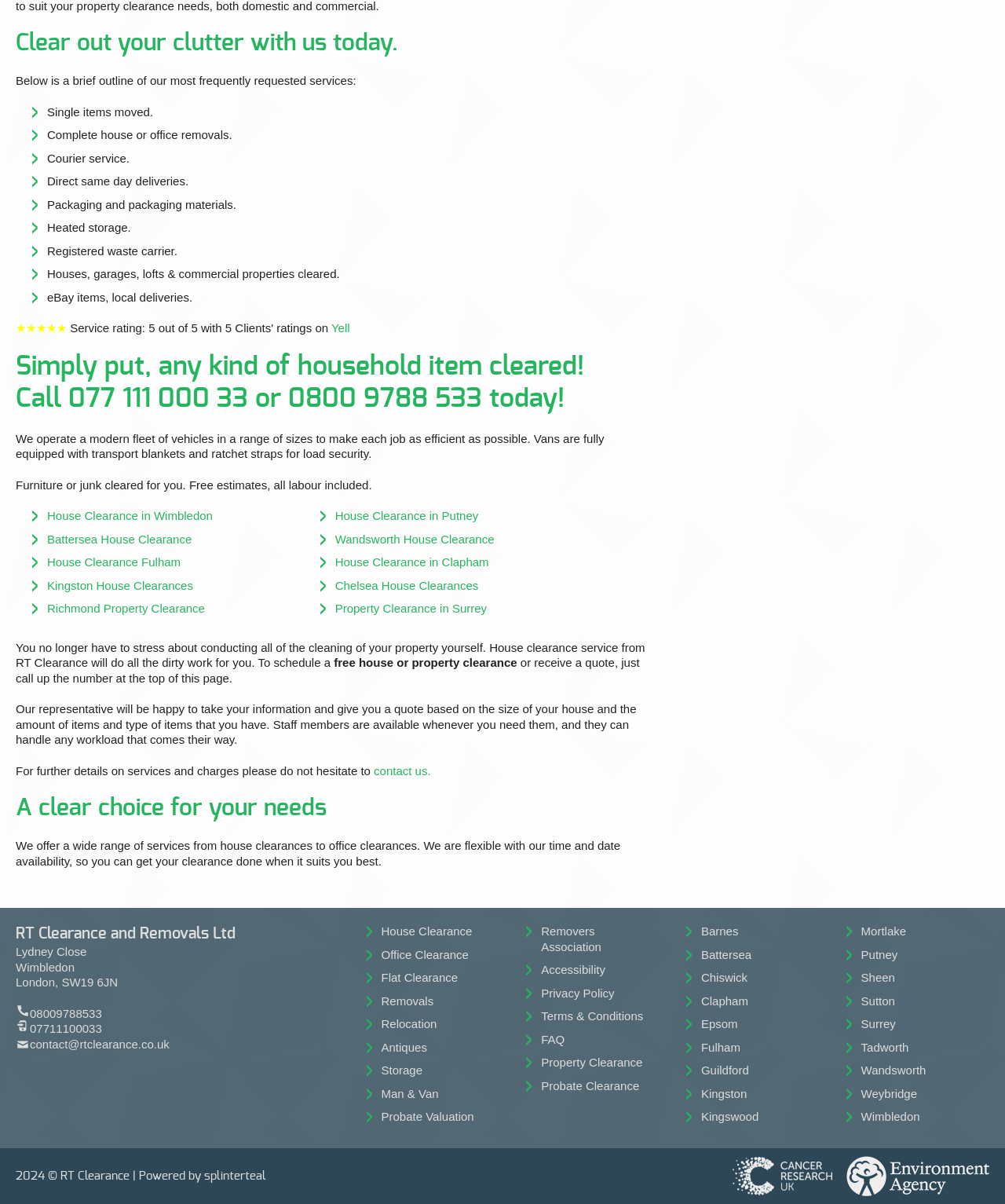How can one schedule a free house or property clearance?
Provide an in-depth and detailed answer to the question.

The webpage instructs users to call the number at the top of the page to schedule a free house or property clearance, indicating that this is the method to initiate the process.